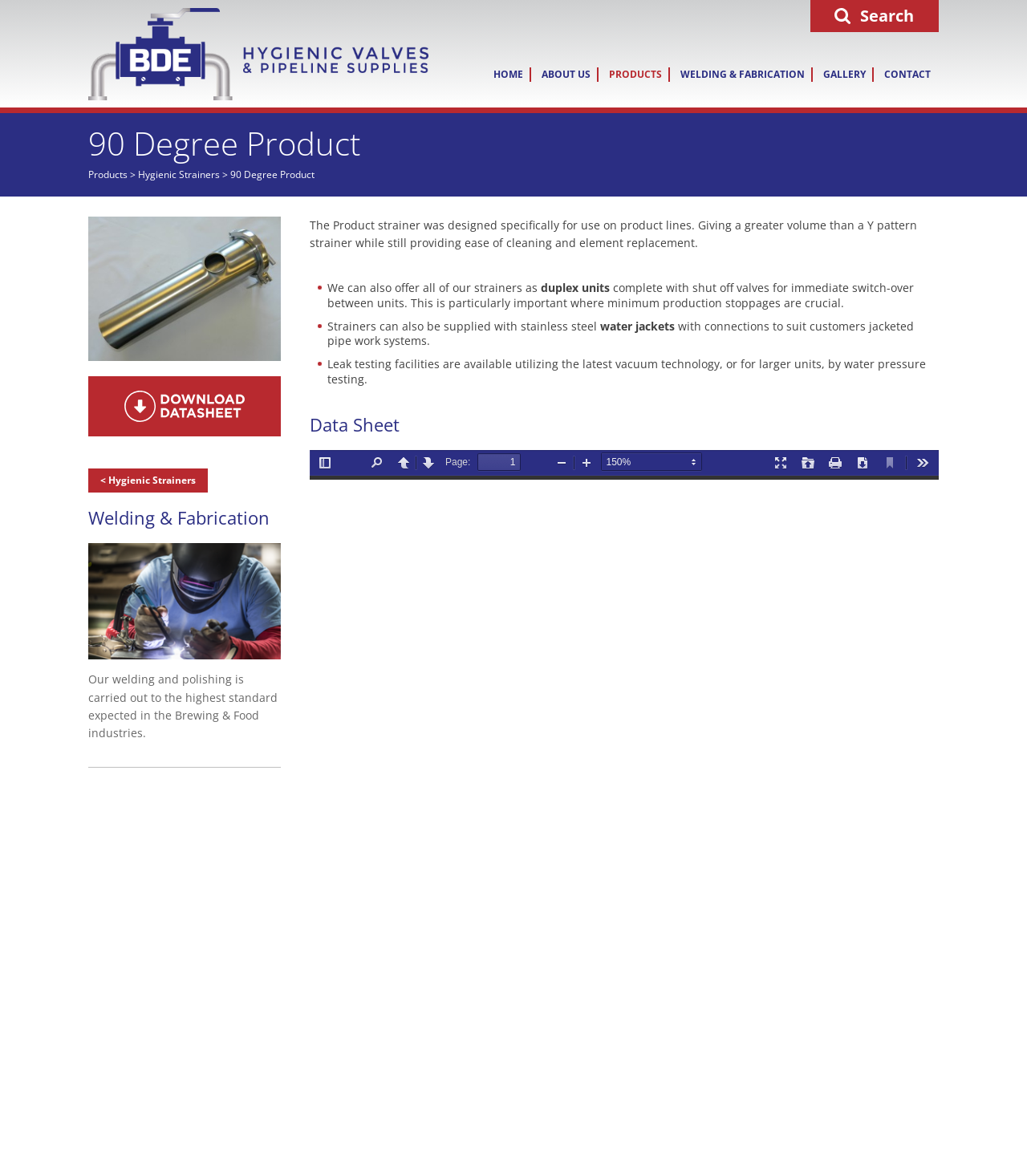What is the purpose of the leak testing facilities?
Respond with a short answer, either a single word or a phrase, based on the image.

To test strainers